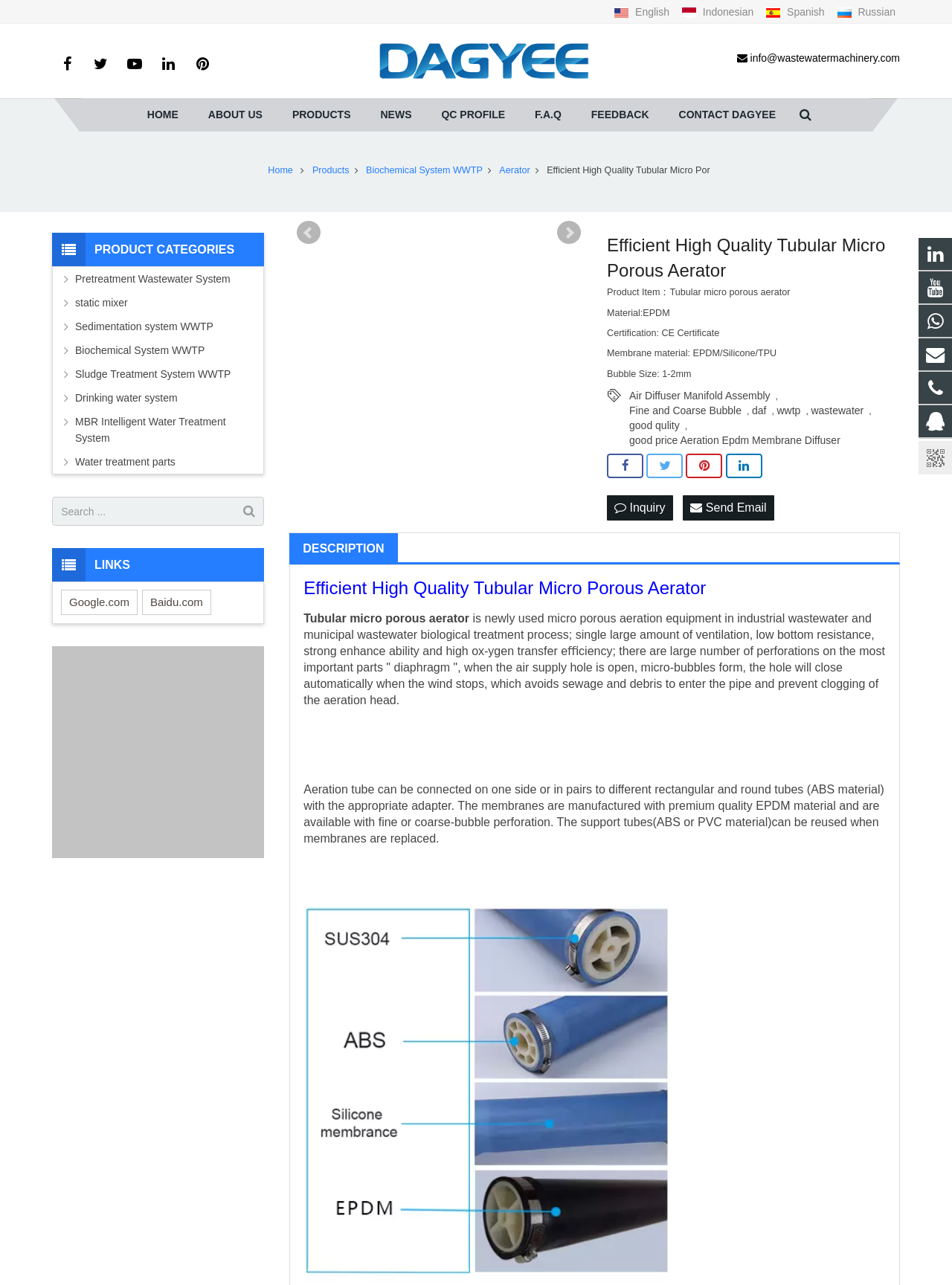Please determine the bounding box coordinates, formatted as (top-left x, top-left y, bottom-right x, bottom-right y), with all values as floating point numbers between 0 and 1. Identify the bounding box of the region described as: Air Diffuser Manifold Assembly

[0.661, 0.302, 0.809, 0.314]